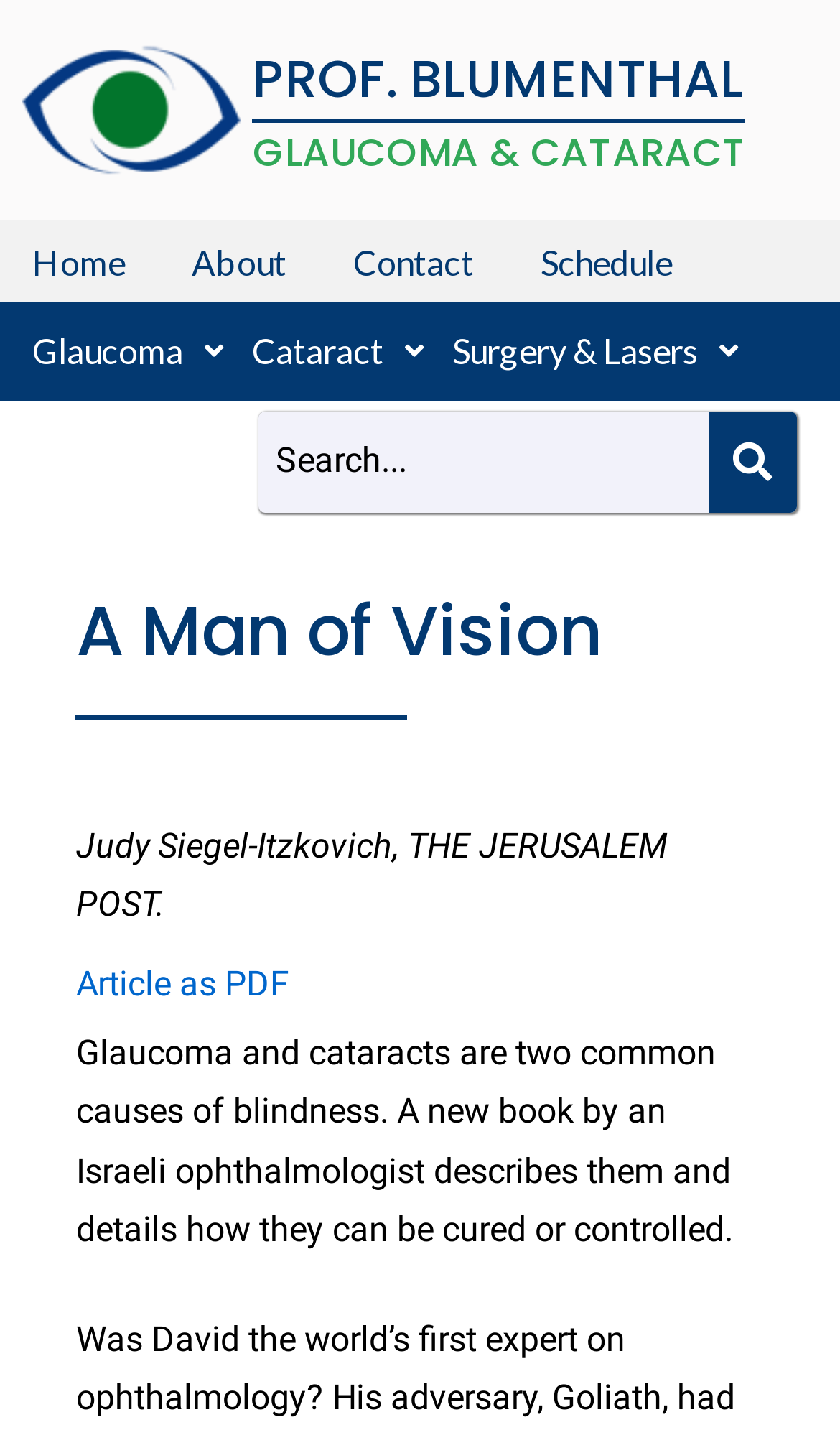Analyze the image and give a detailed response to the question:
What is the profession of the person who wrote the book?

The profession of the person who wrote the book is mentioned in the text 'A new book by an Israeli ophthalmologist...' which is located in the group element with bounding box coordinates [0.09, 0.716, 0.91, 0.879]